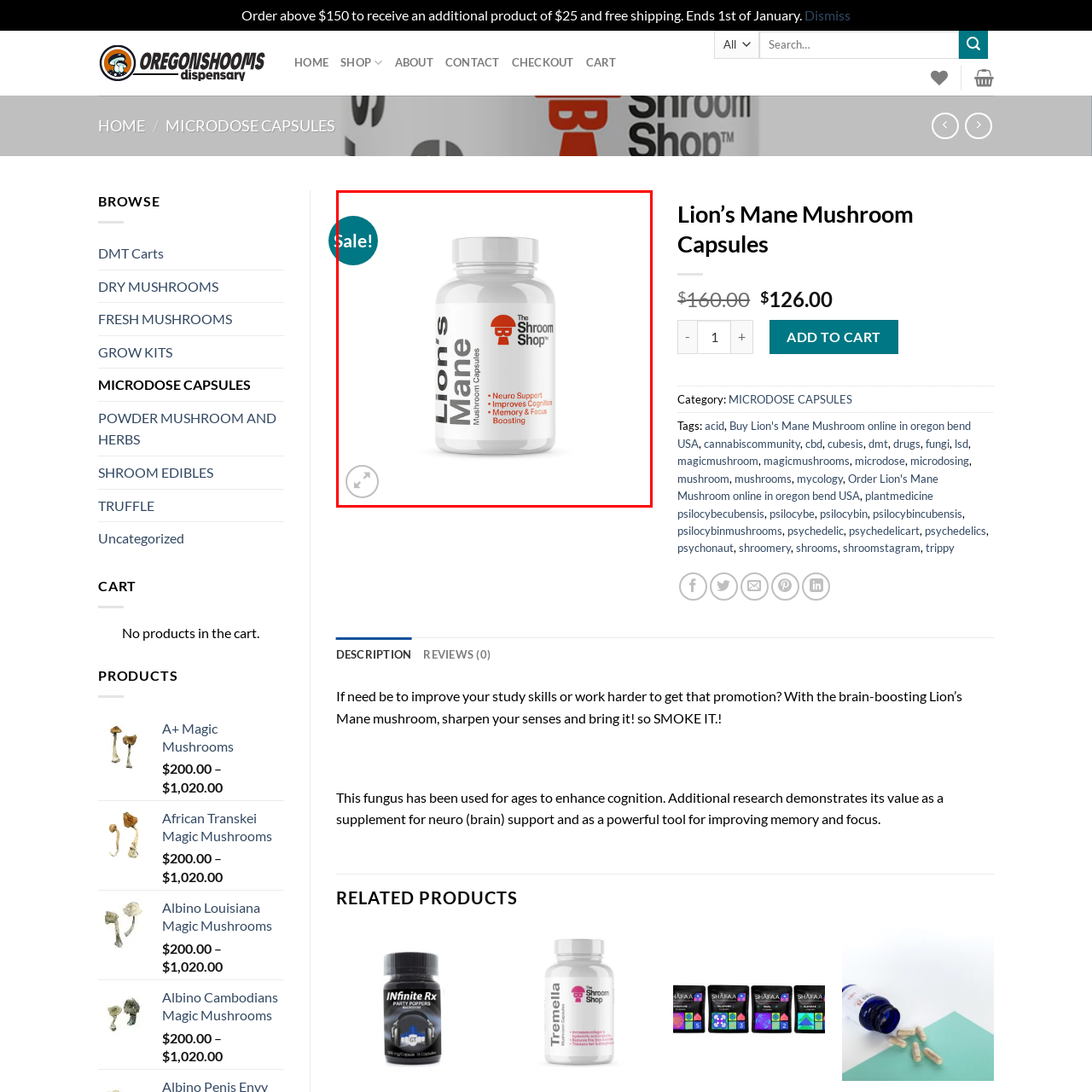What is the purpose of the circular label?
Focus on the image enclosed by the red bounding box and elaborate on your answer to the question based on the visual details present.

The circular label in the top corner of the bottle is bright and attention-grabbing, suggesting that it is meant to draw the customer's attention to a special offer or promotion. The caption mentions that it indicates a 'Sale!', implying that the product is currently discounted.